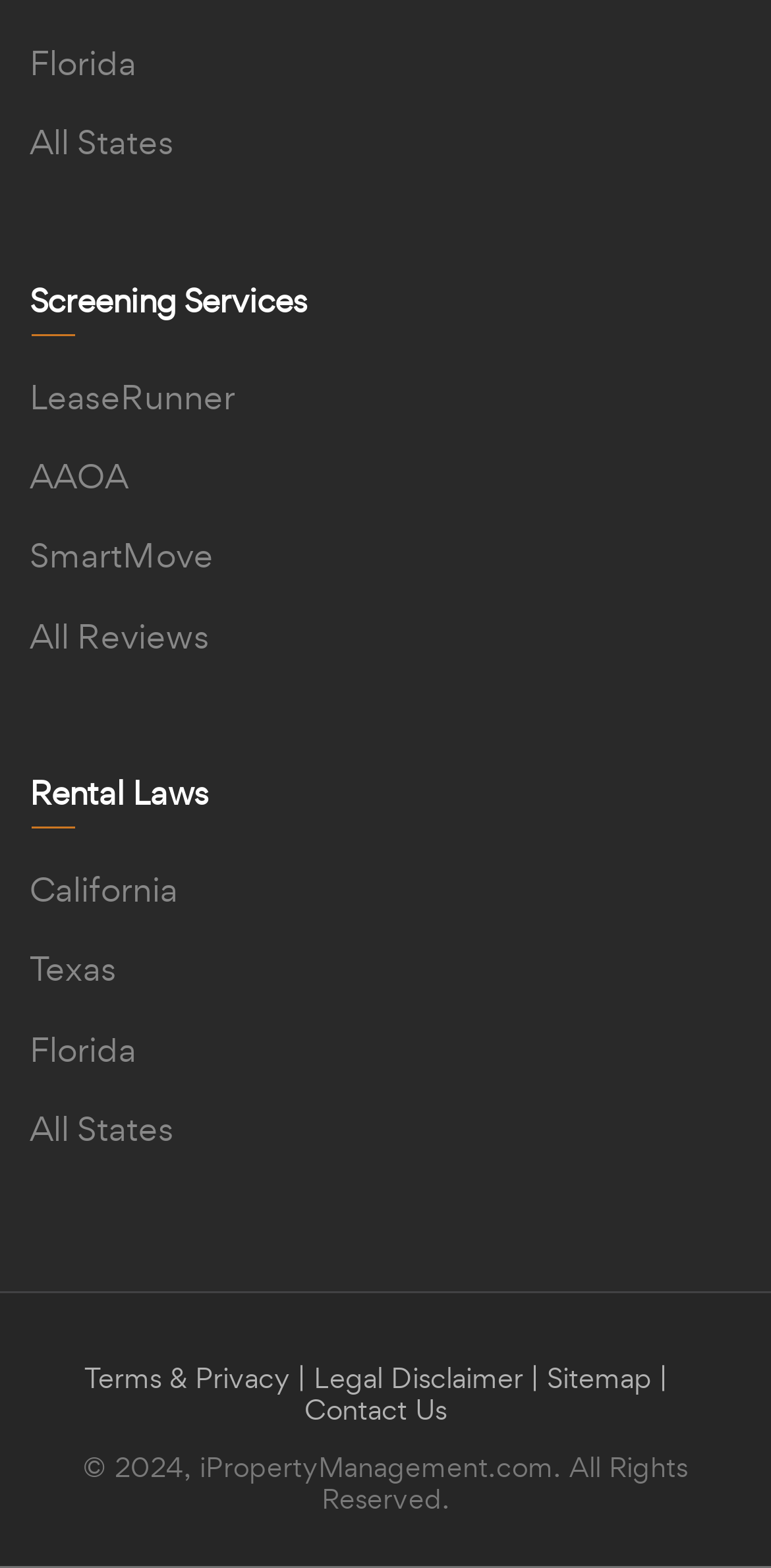Find the bounding box coordinates for the area that should be clicked to accomplish the instruction: "Click on Florida".

[0.038, 0.027, 0.177, 0.054]